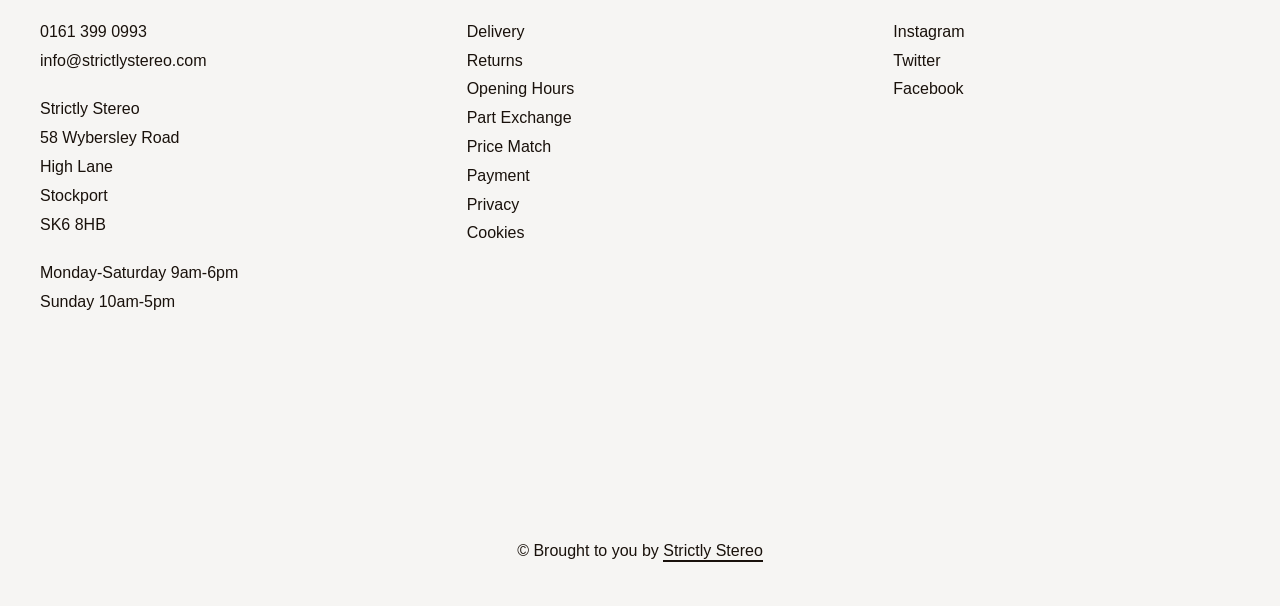What are the opening hours on Sundays?
Examine the image and give a concise answer in one word or a short phrase.

10am-5pm